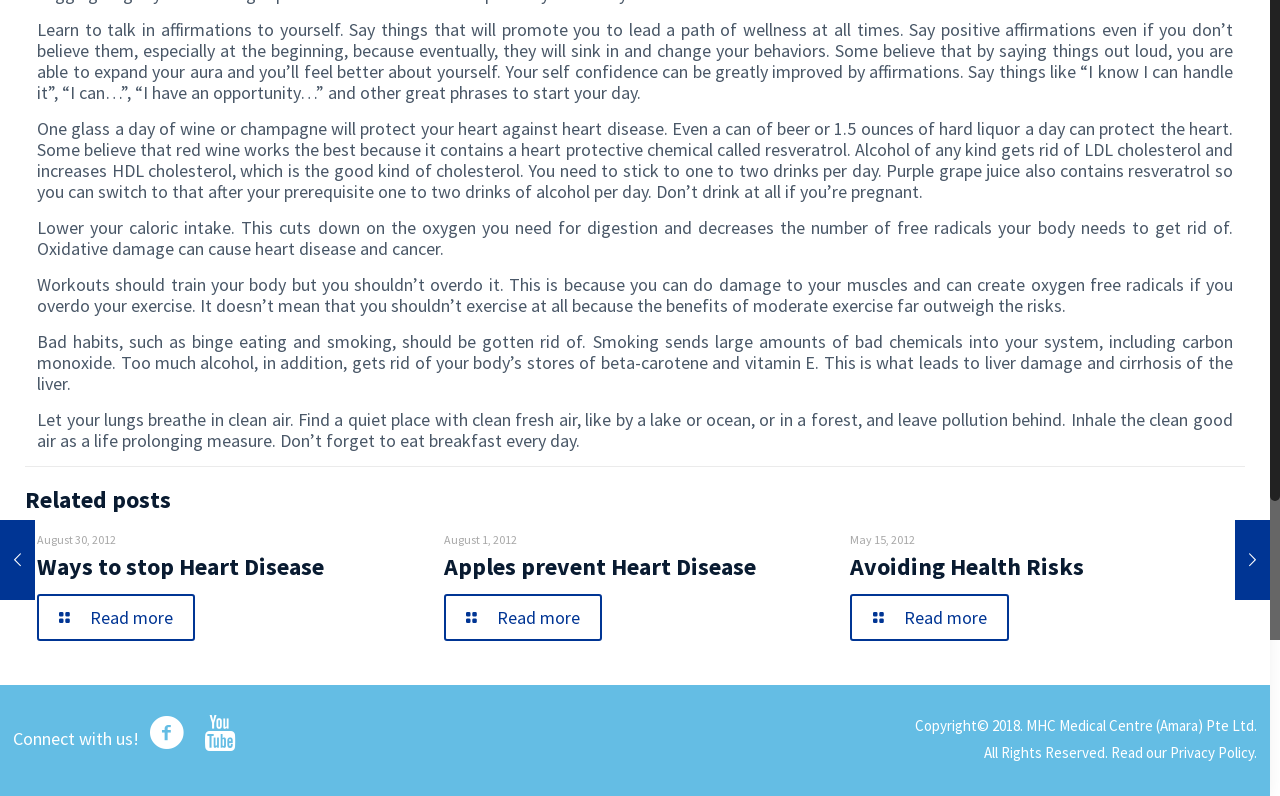Refer to the element description Ways to stop Heart Disease and identify the corresponding bounding box in the screenshot. Format the coordinates as (top-left x, top-left y, bottom-right x, bottom-right y) with values in the range of 0 to 1.

[0.029, 0.692, 0.253, 0.731]